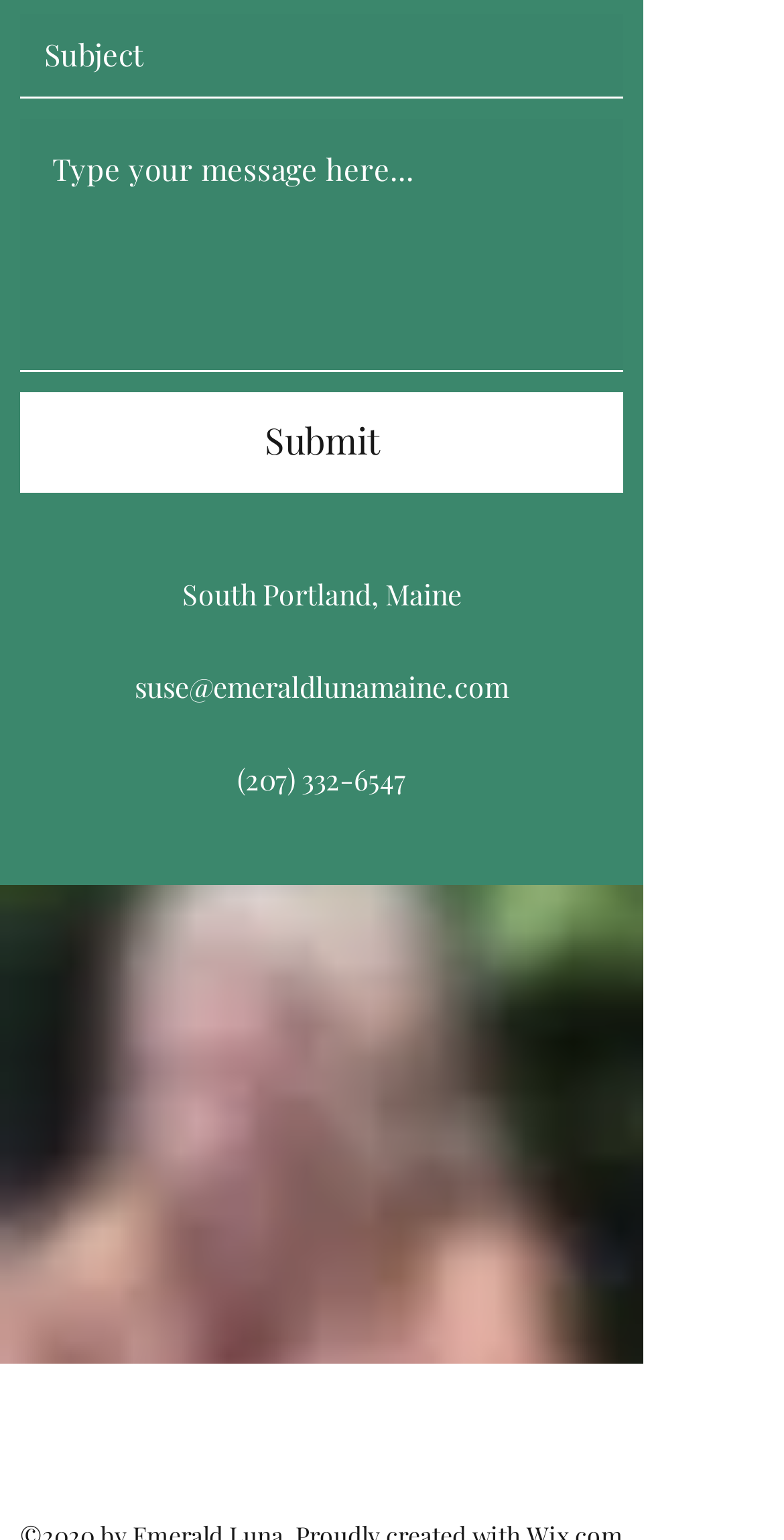Provide a short answer using a single word or phrase for the following question: 
What is the button below the textboxes used for?

To submit